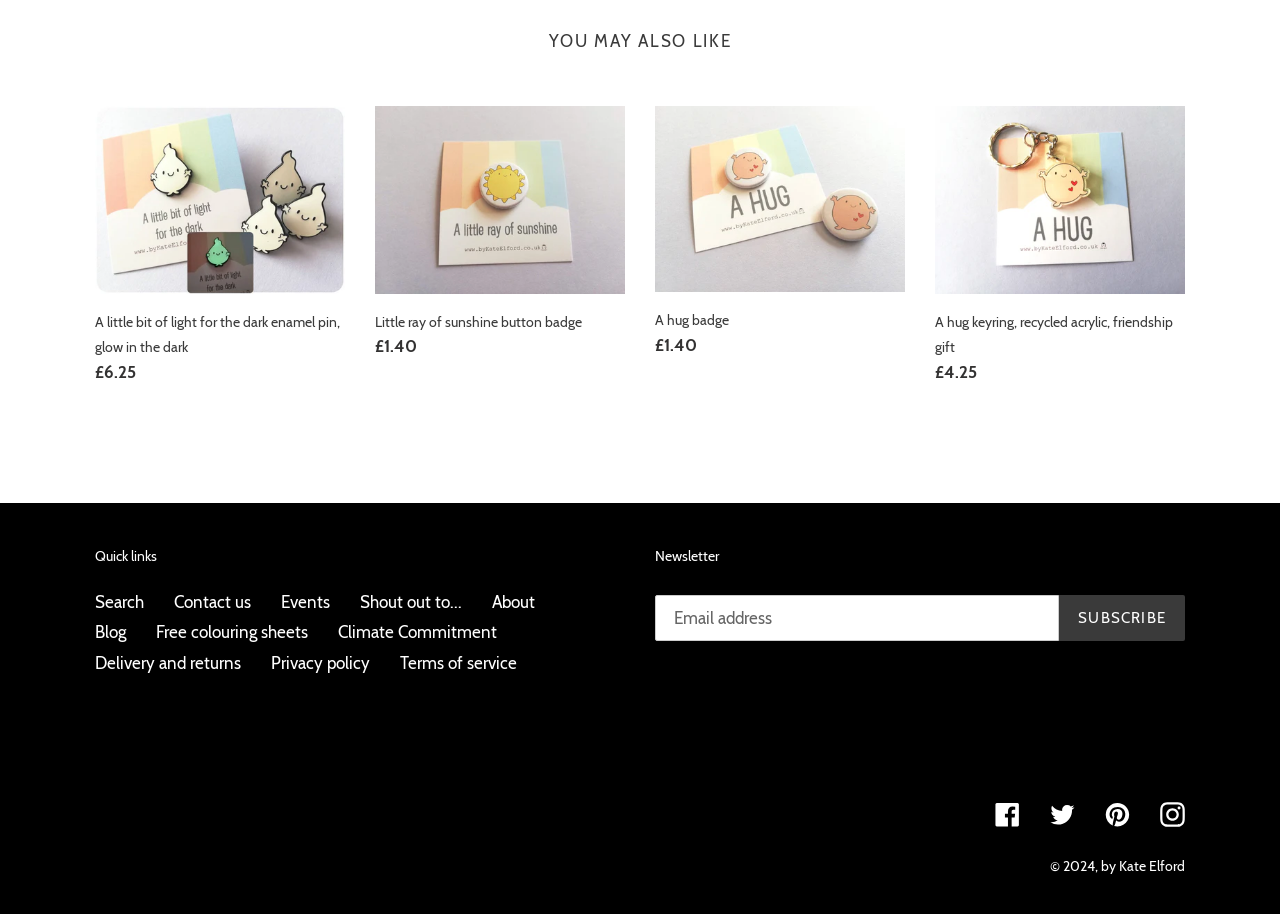Who is the copyright holder of the website?
Utilize the image to construct a detailed and well-explained answer.

I found the copyright holder's name by looking at the '© 2024, by Kate Elford' text at the bottom of the page, which indicates that Kate Elford is the copyright holder of the website.